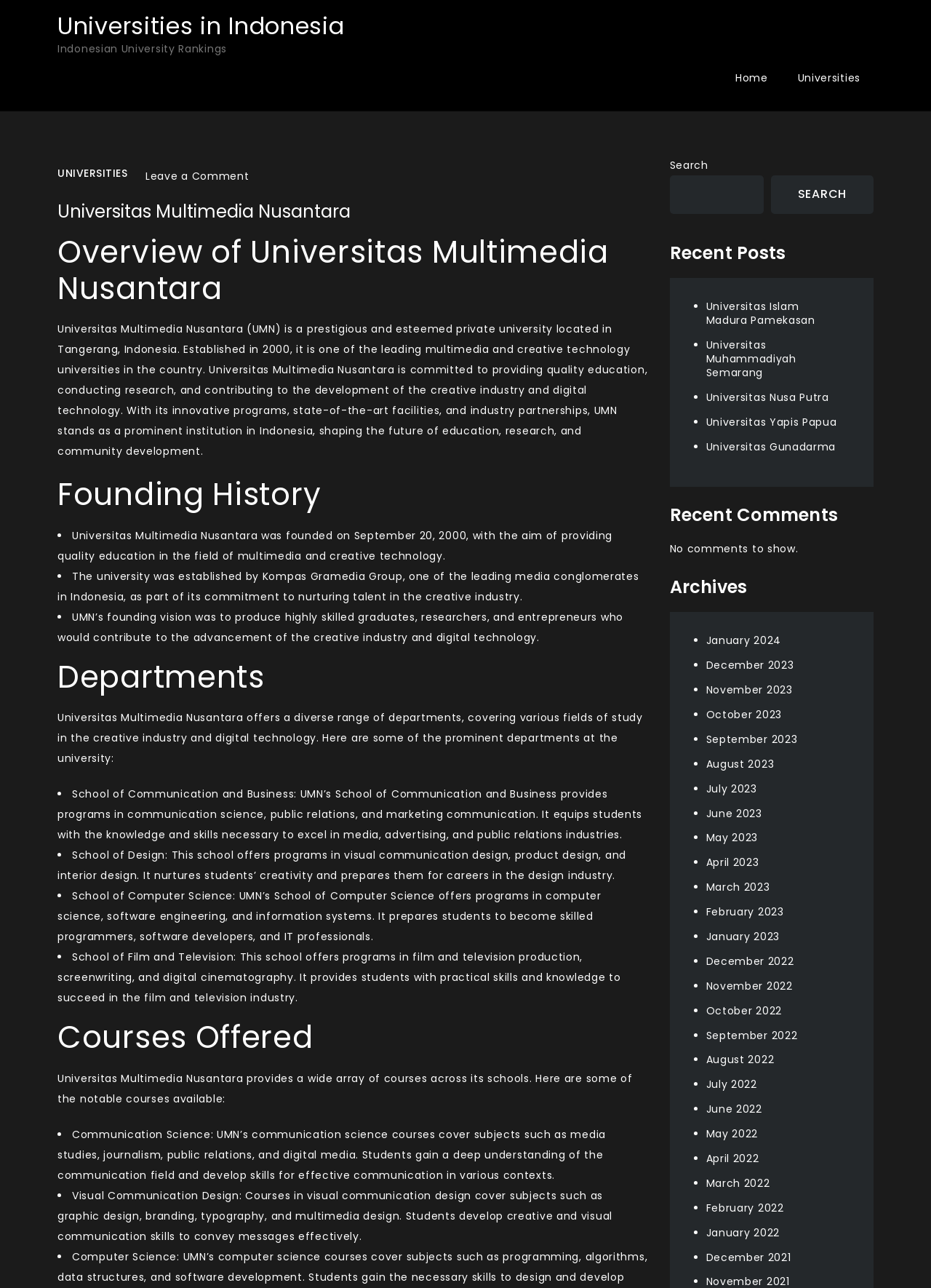Answer this question using a single word or a brief phrase:
What are the departments offered by the university?

School of Communication and Business, School of Design, School of Computer Science, School of Film and Television